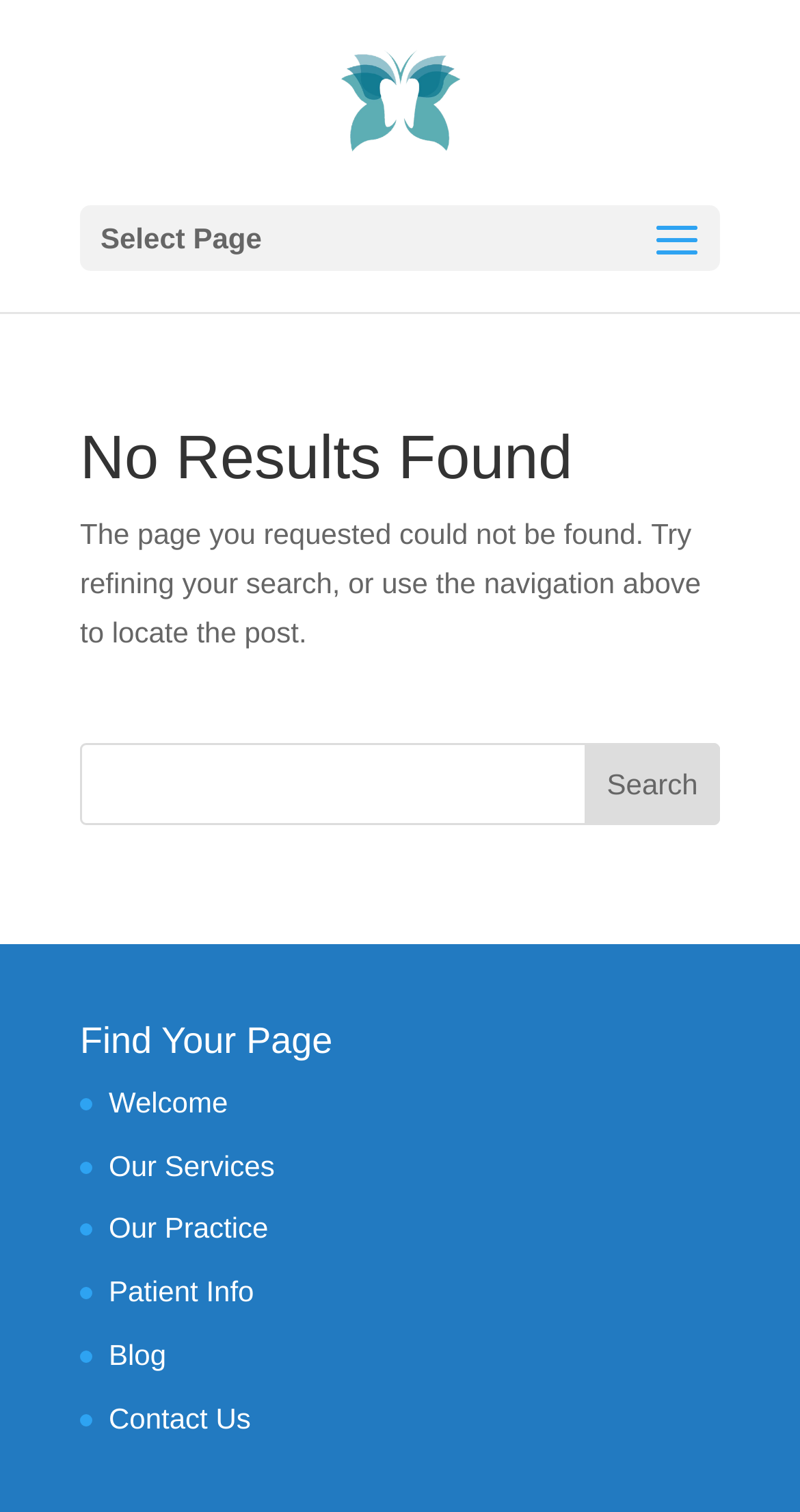Bounding box coordinates are specified in the format (top-left x, top-left y, bottom-right x, bottom-right y). All values are floating point numbers bounded between 0 and 1. Please provide the bounding box coordinate of the region this sentence describes: Welcome

[0.136, 0.718, 0.285, 0.74]